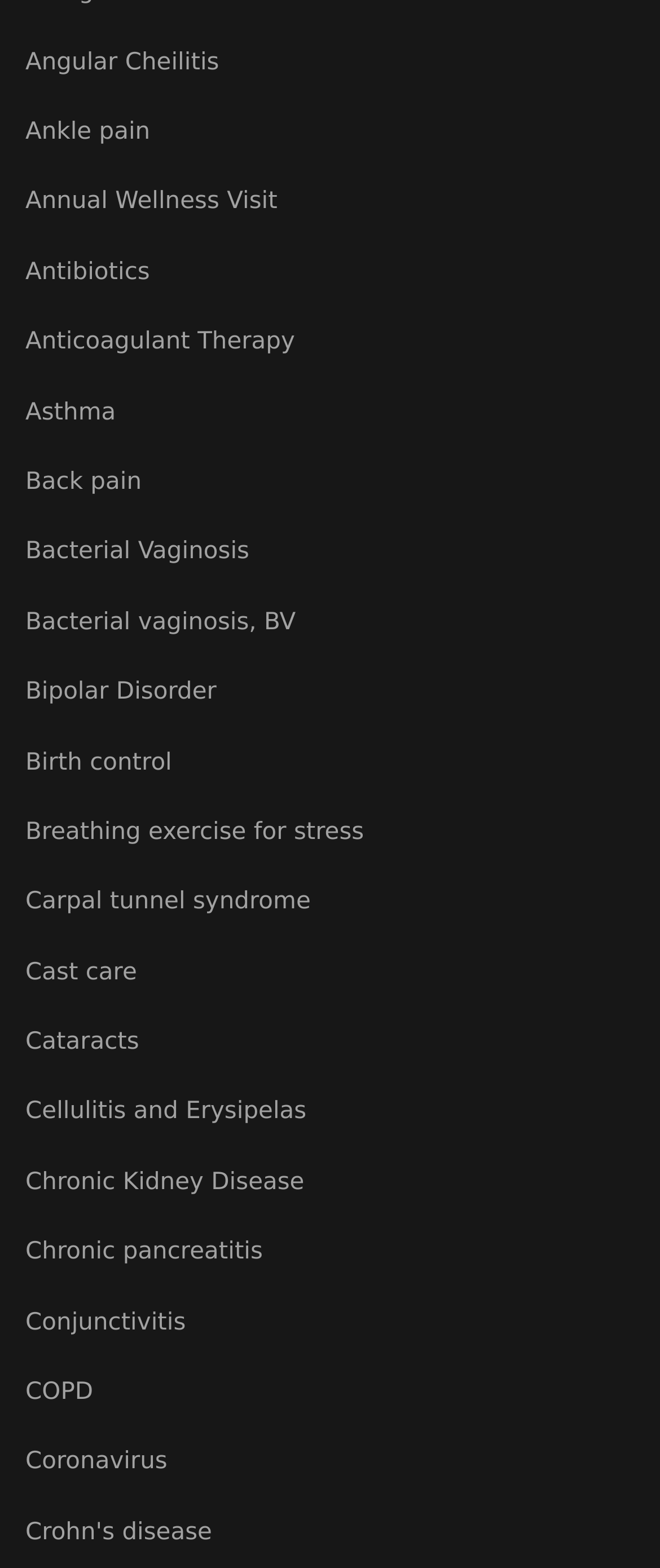Could you locate the bounding box coordinates for the section that should be clicked to accomplish this task: "Learn about Angular Cheilitis".

[0.038, 0.028, 0.962, 0.052]